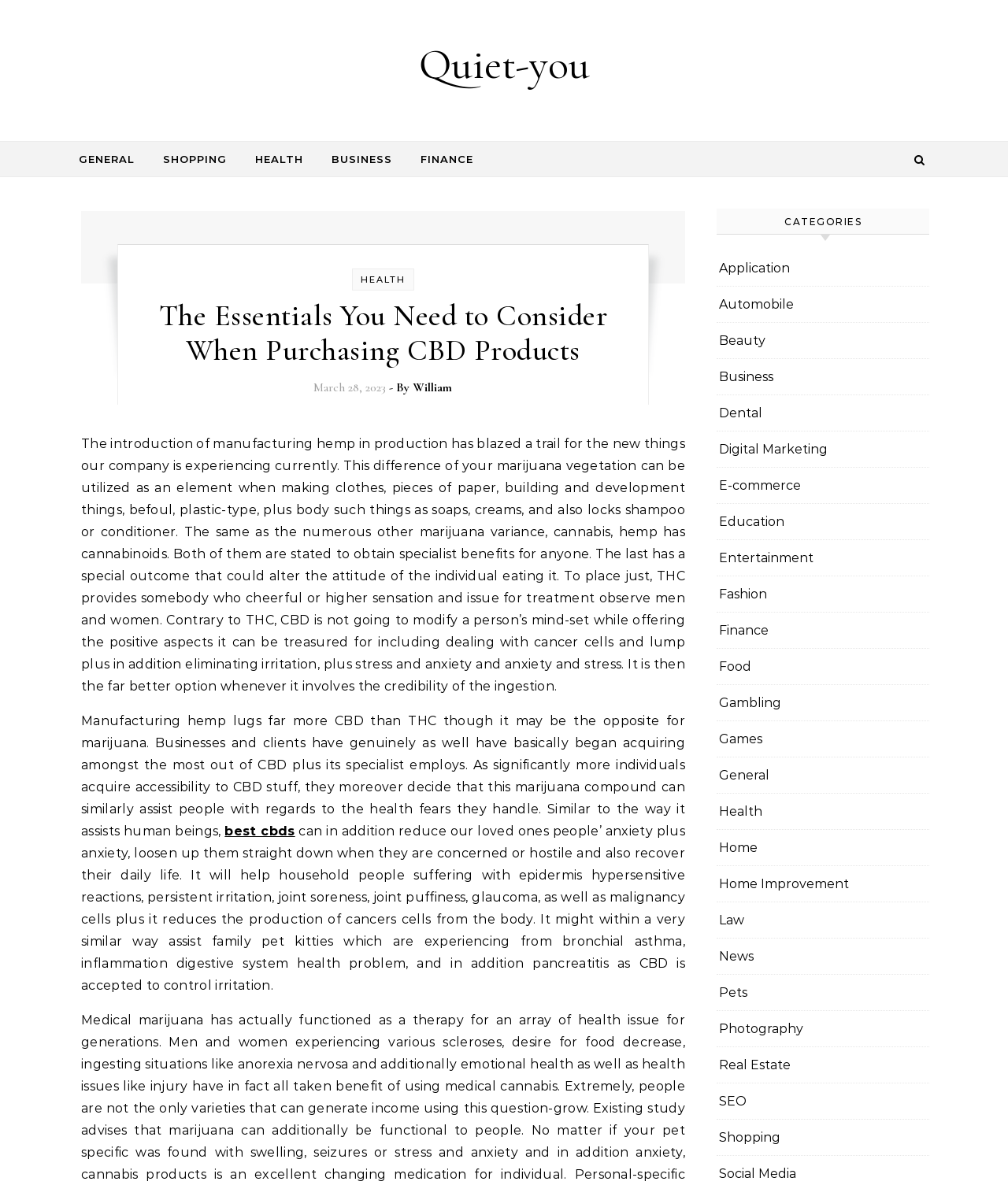Determine the bounding box coordinates of the region to click in order to accomplish the following instruction: "Read the article about 'The Essentials You Need to Consider When Purchasing CBD Products'". Provide the coordinates as four float numbers between 0 and 1, specifically [left, top, right, bottom].

[0.133, 0.252, 0.627, 0.31]